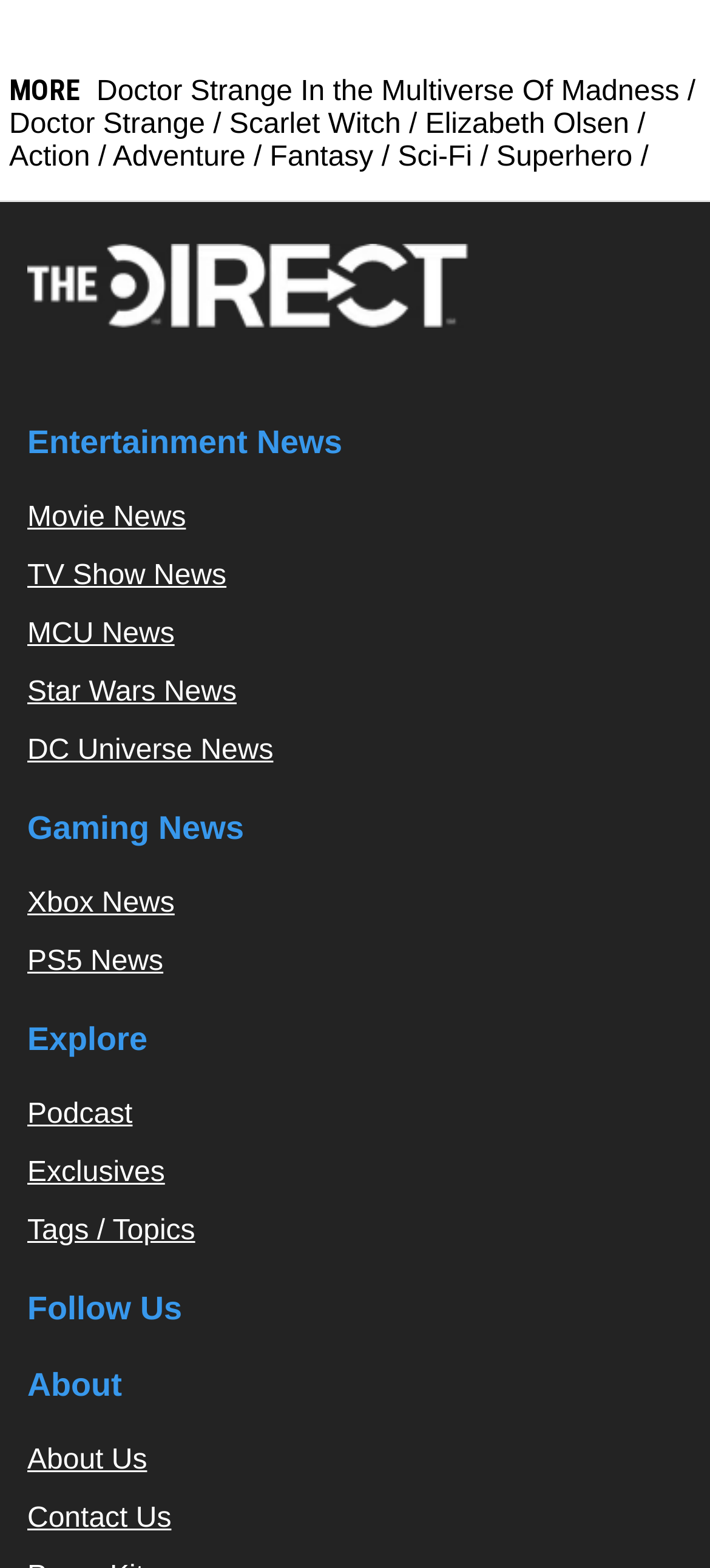Determine the bounding box coordinates of the clickable region to carry out the instruction: "Read about MCU News".

[0.038, 0.395, 0.246, 0.415]